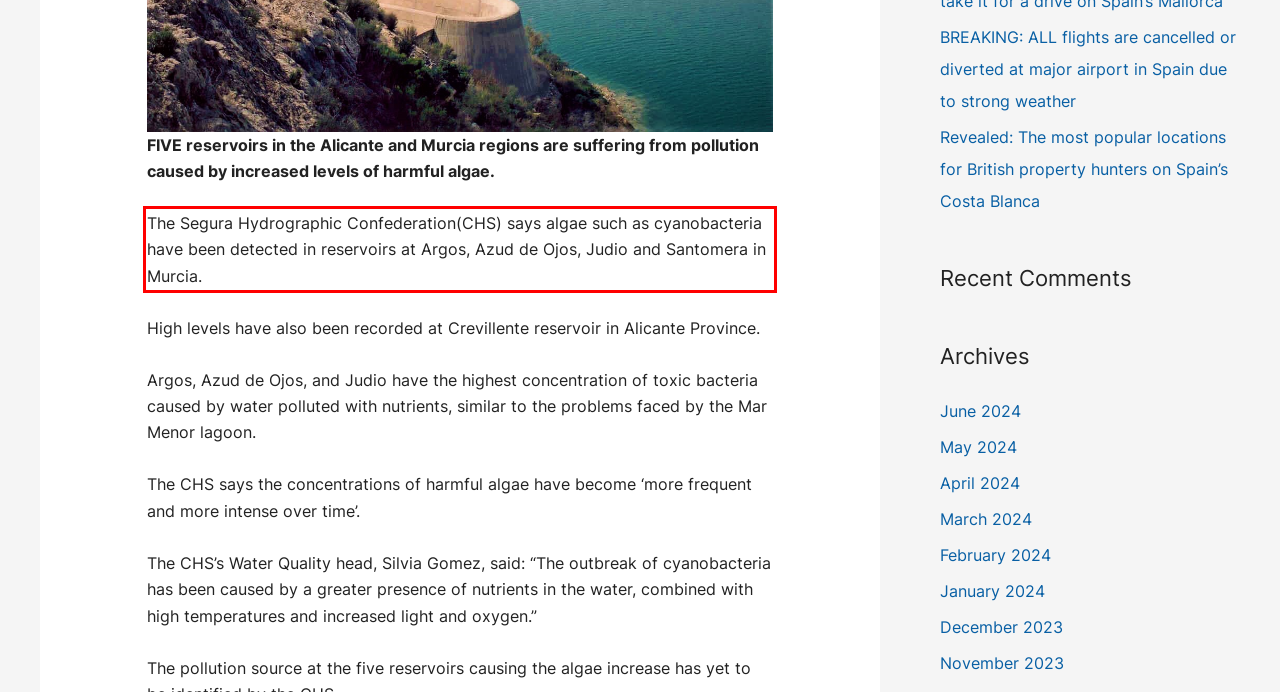You are provided with a screenshot of a webpage containing a red bounding box. Please extract the text enclosed by this red bounding box.

The Segura Hydrographic Confederation(CHS) says algae such as cyanobacteria have been detected in reservoirs at Argos, Azud de Ojos, Judio and Santomera in Murcia.